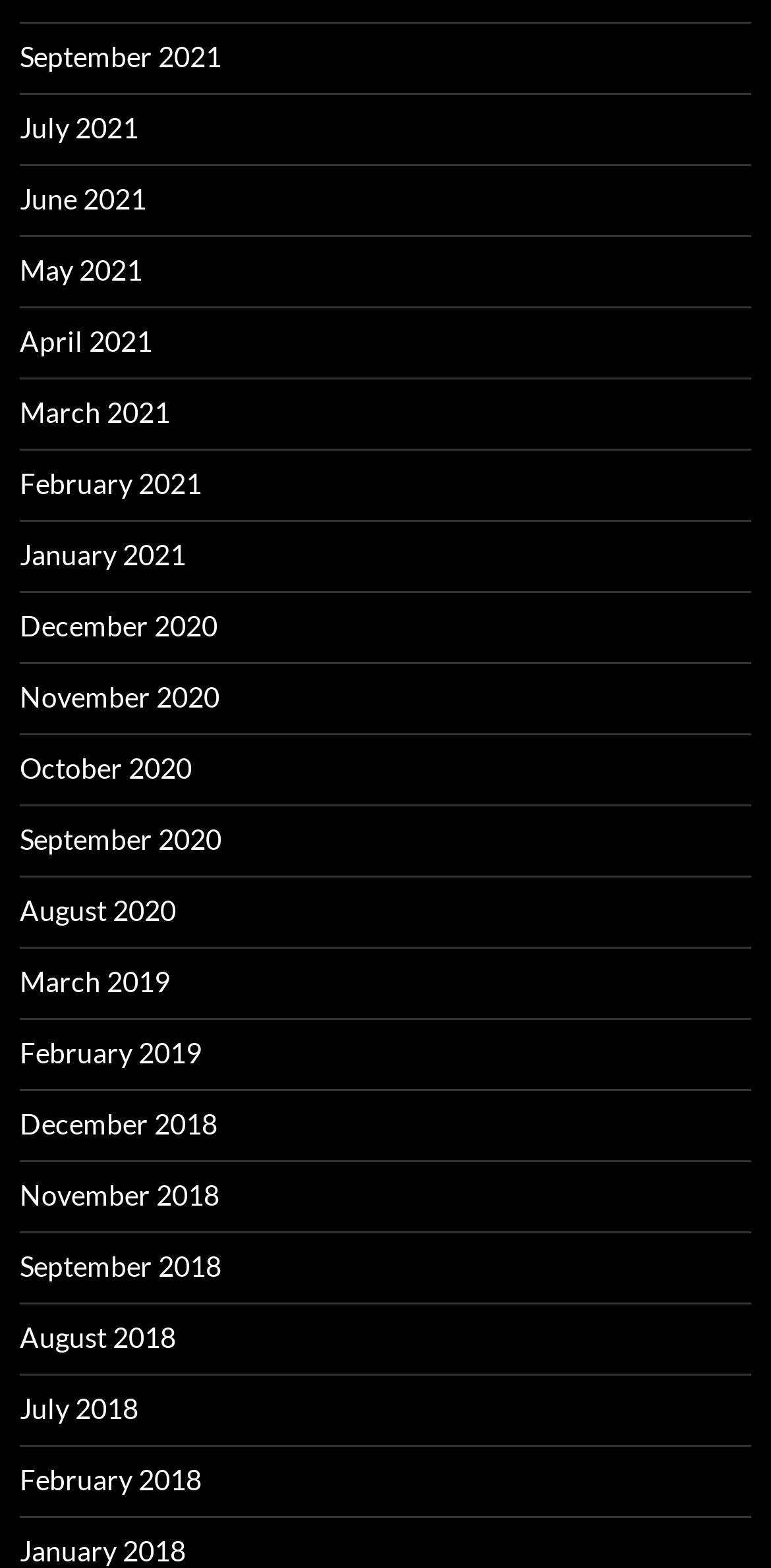Identify the bounding box coordinates of the clickable region necessary to fulfill the following instruction: "view January 2021". The bounding box coordinates should be four float numbers between 0 and 1, i.e., [left, top, right, bottom].

[0.026, 0.343, 0.241, 0.364]